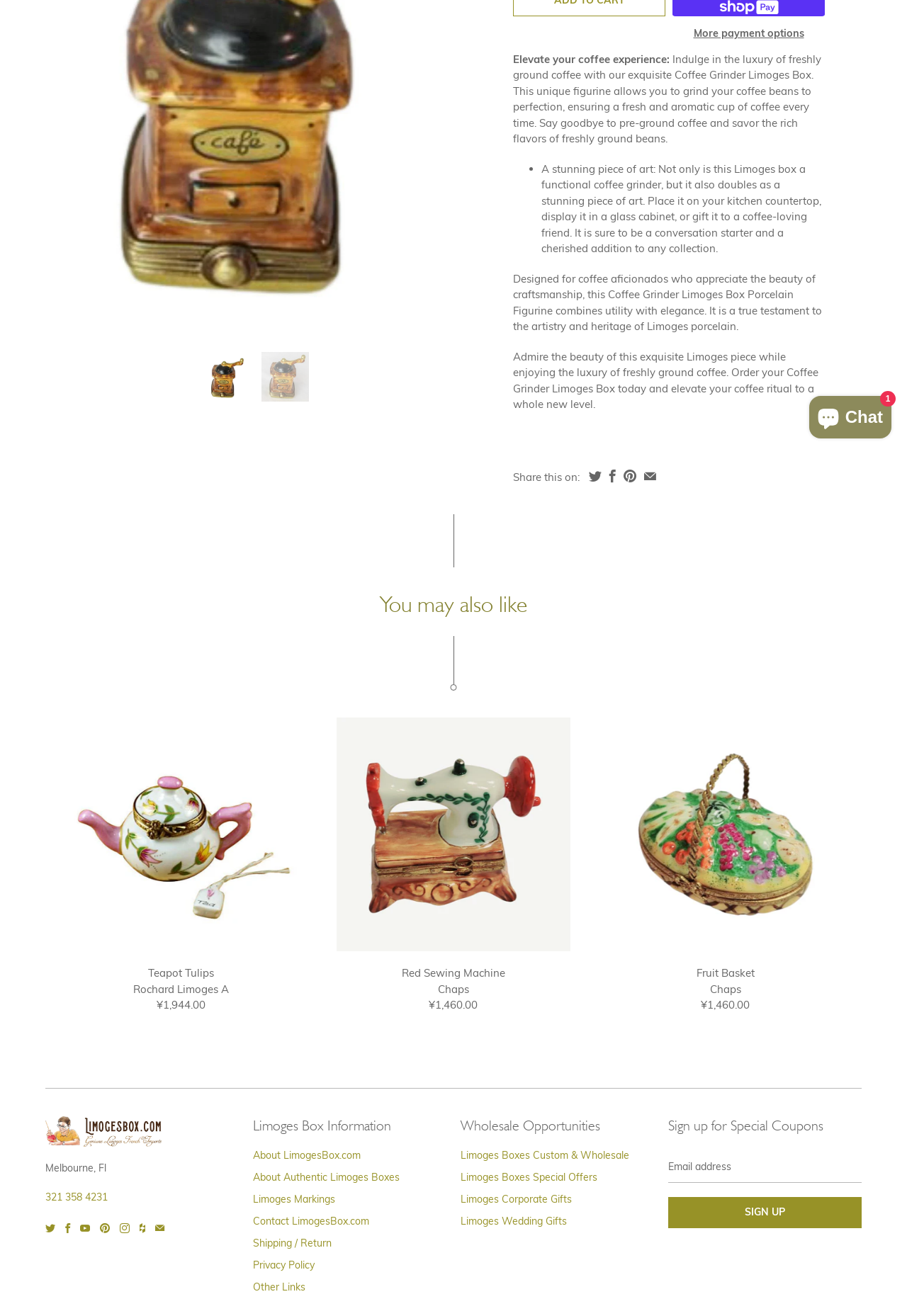Provide the bounding box coordinates of the HTML element described by the text: "Limoges Boxes Special Offers".

[0.508, 0.889, 0.659, 0.899]